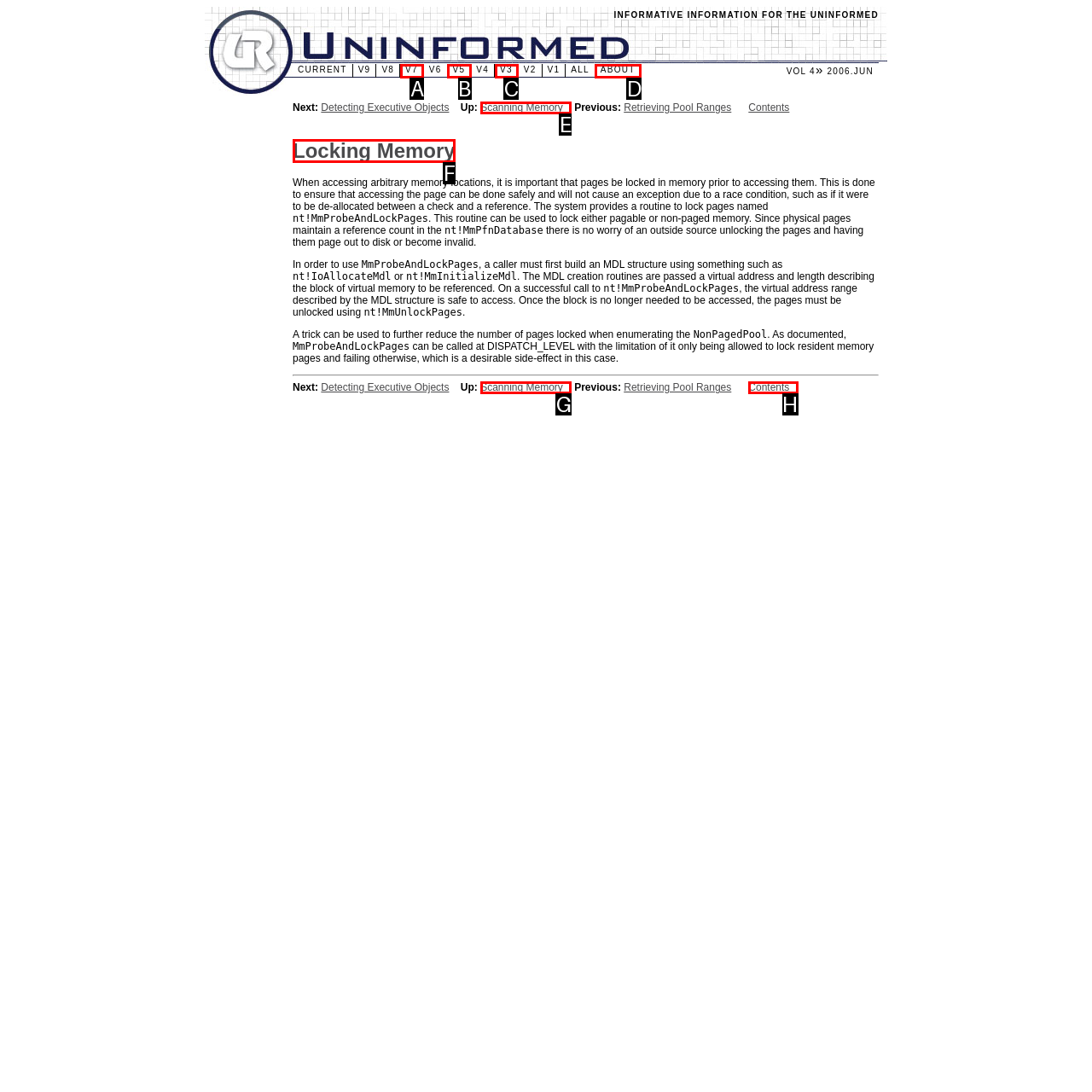Using the description: Scanning Memory
Identify the letter of the corresponding UI element from the choices available.

E